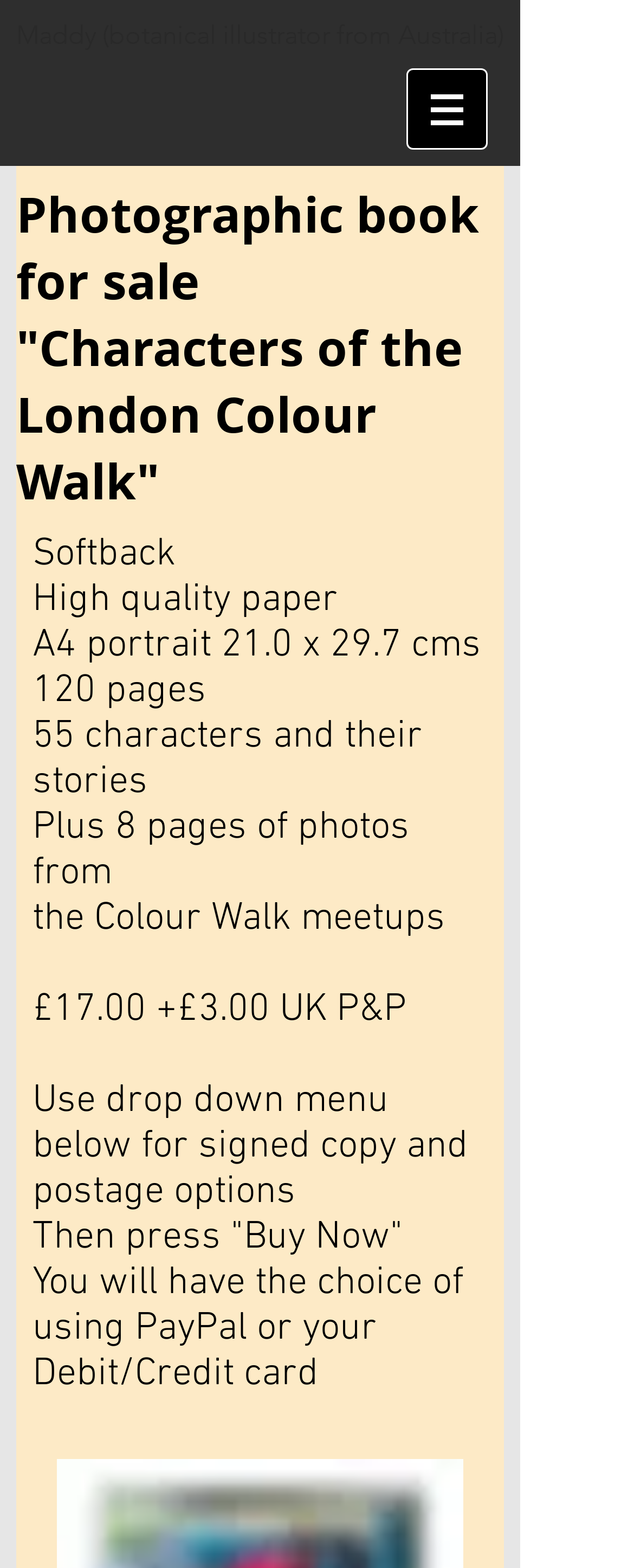What payment options are available?
Carefully examine the image and provide a detailed answer to the question.

The answer can be found in the StaticText element which states 'You will have the choice of using PayPal or your Debit/Credit card'.